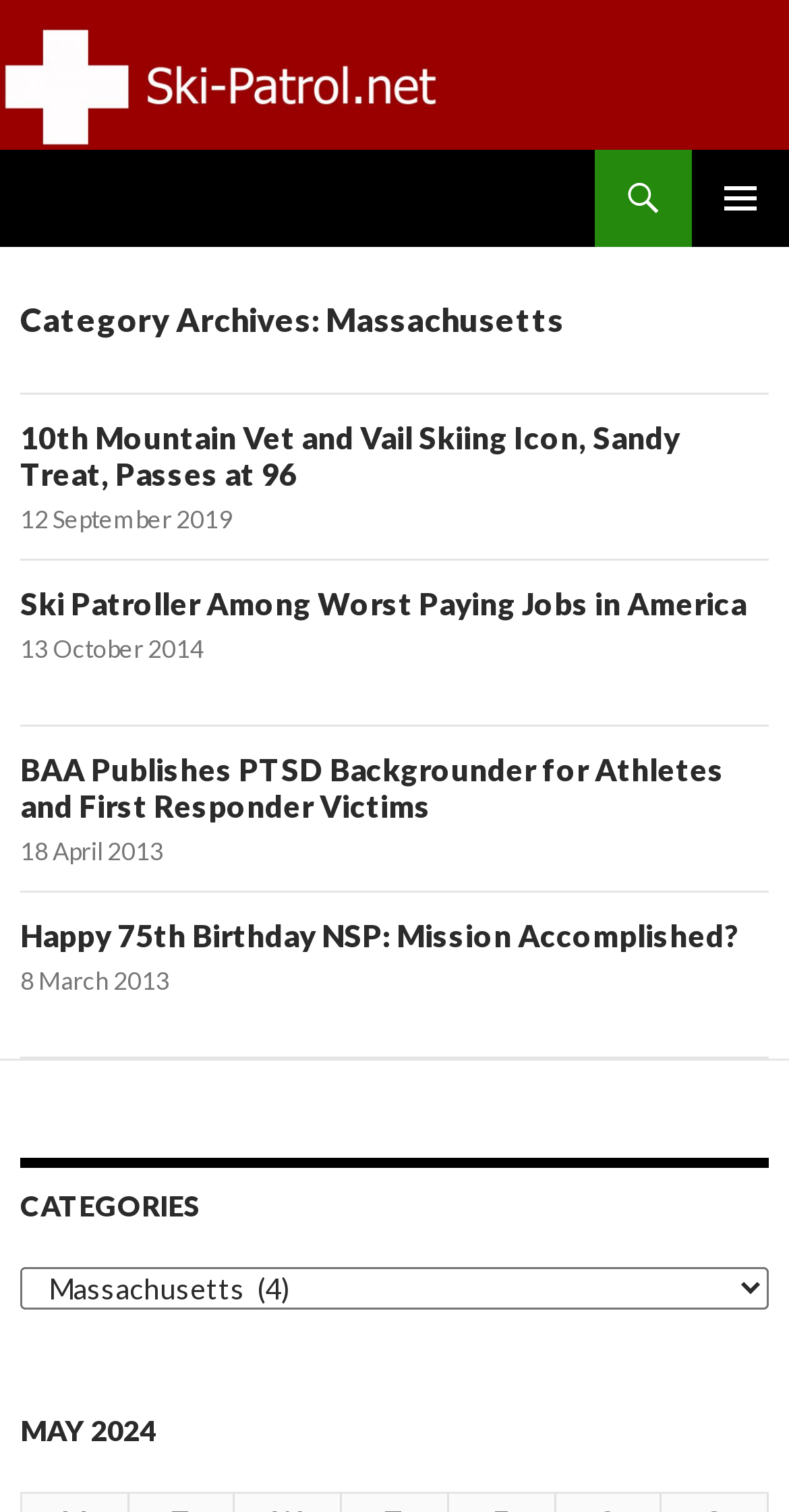What is the title of the first article?
Please answer the question with a detailed response using the information from the screenshot.

I looked at the first 'article' element [120] and found the 'heading' element [210] inside it, which contains the title of the article.